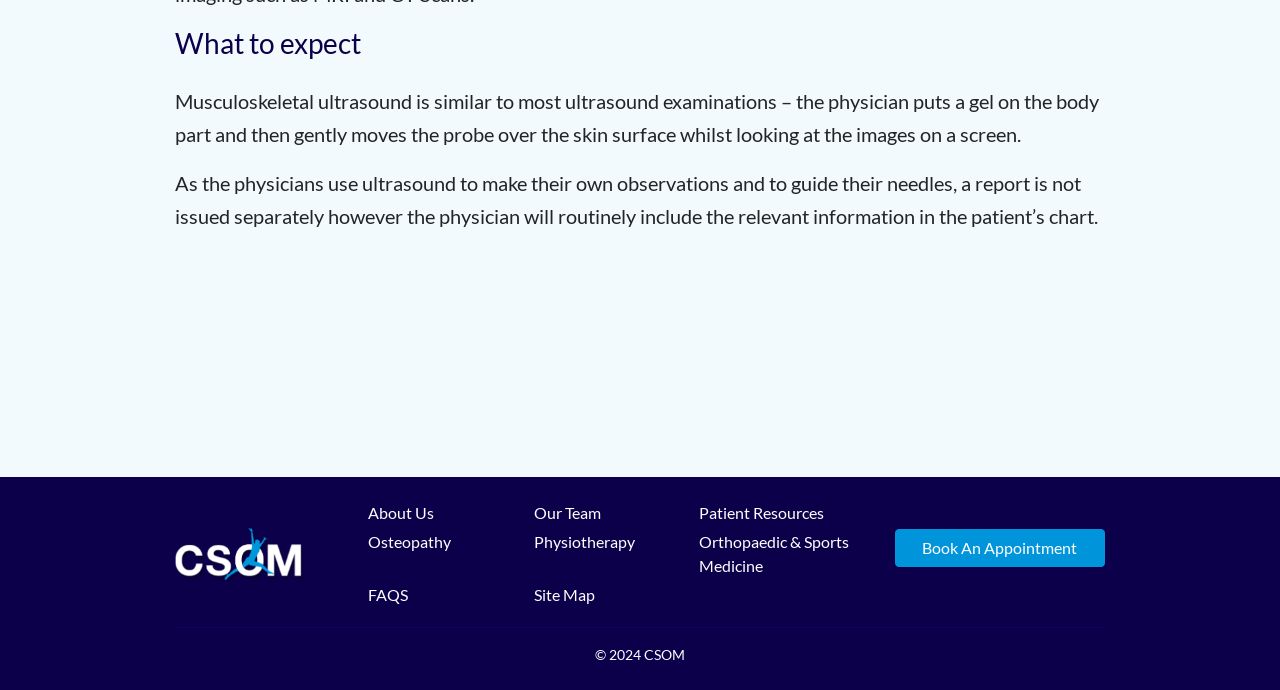Determine the bounding box coordinates of the UI element described by: "Physiotherapy".

[0.417, 0.768, 0.546, 0.803]